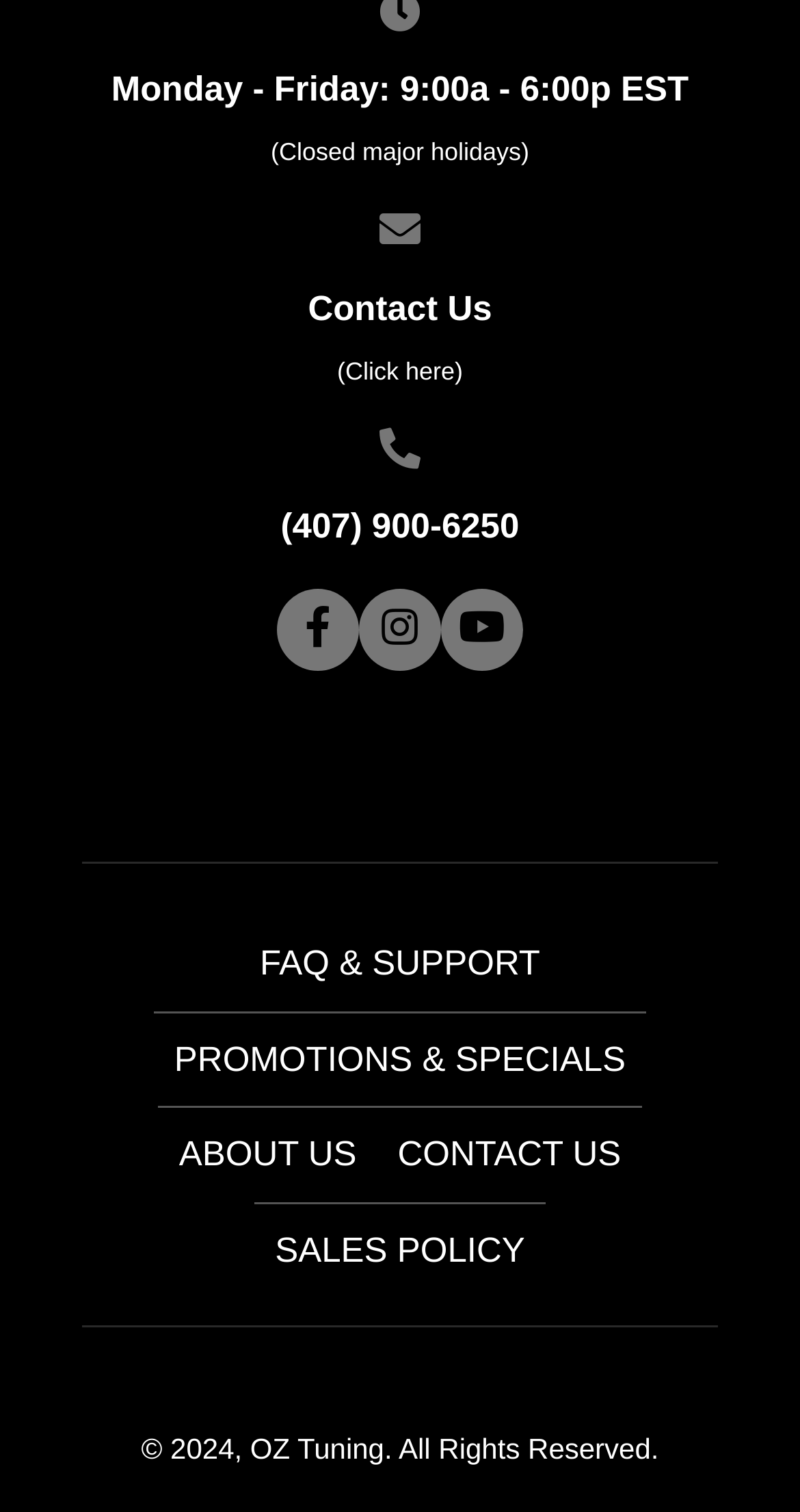What social media platforms is the company on?
Respond to the question with a well-detailed and thorough answer.

I found the social media platforms by looking at the button elements on the page, which include 'Facebook', 'Instagram', and 'YouTube'.